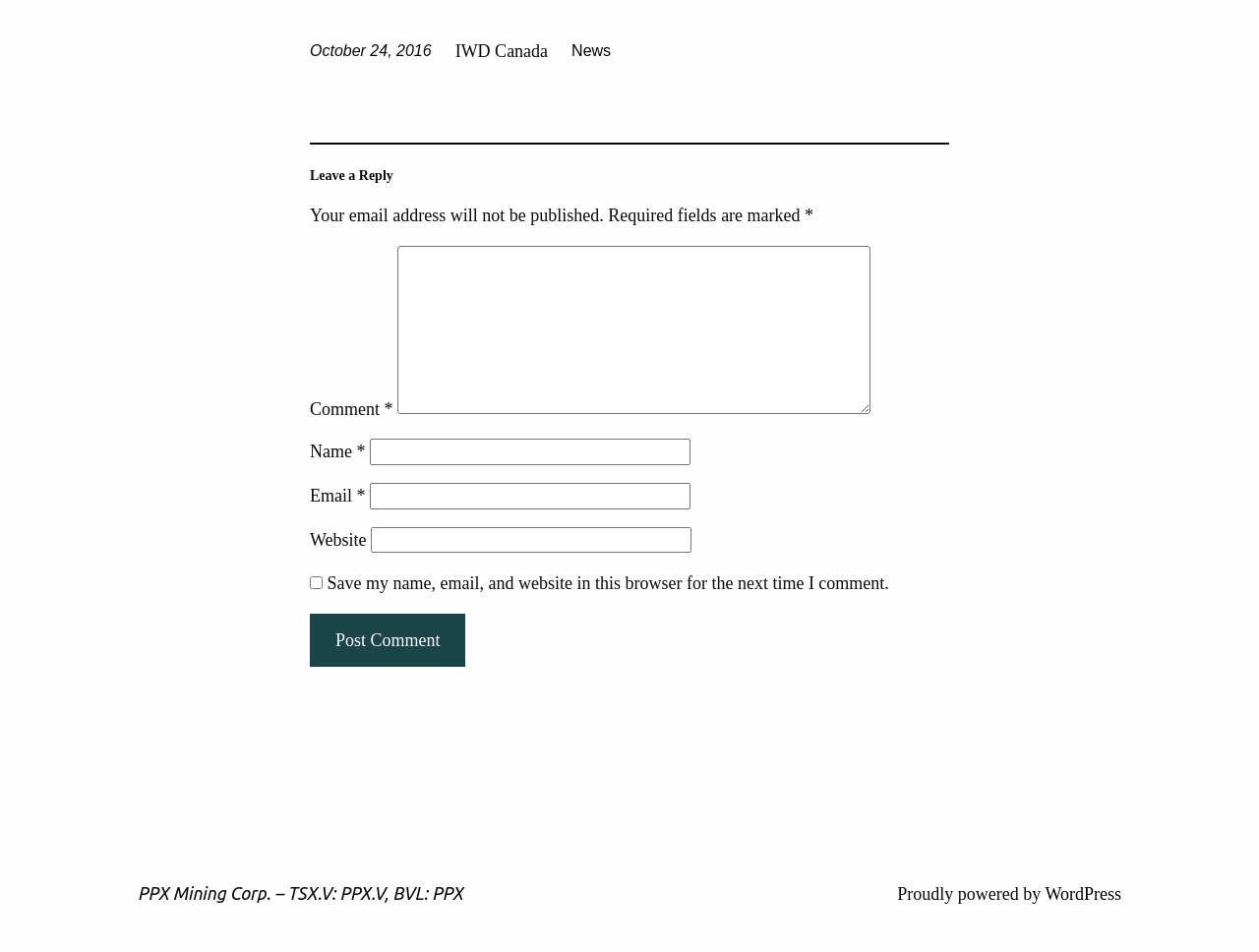Could you provide the bounding box coordinates for the portion of the screen to click to complete this instruction: "Click on News"?

[0.454, 0.045, 0.485, 0.062]